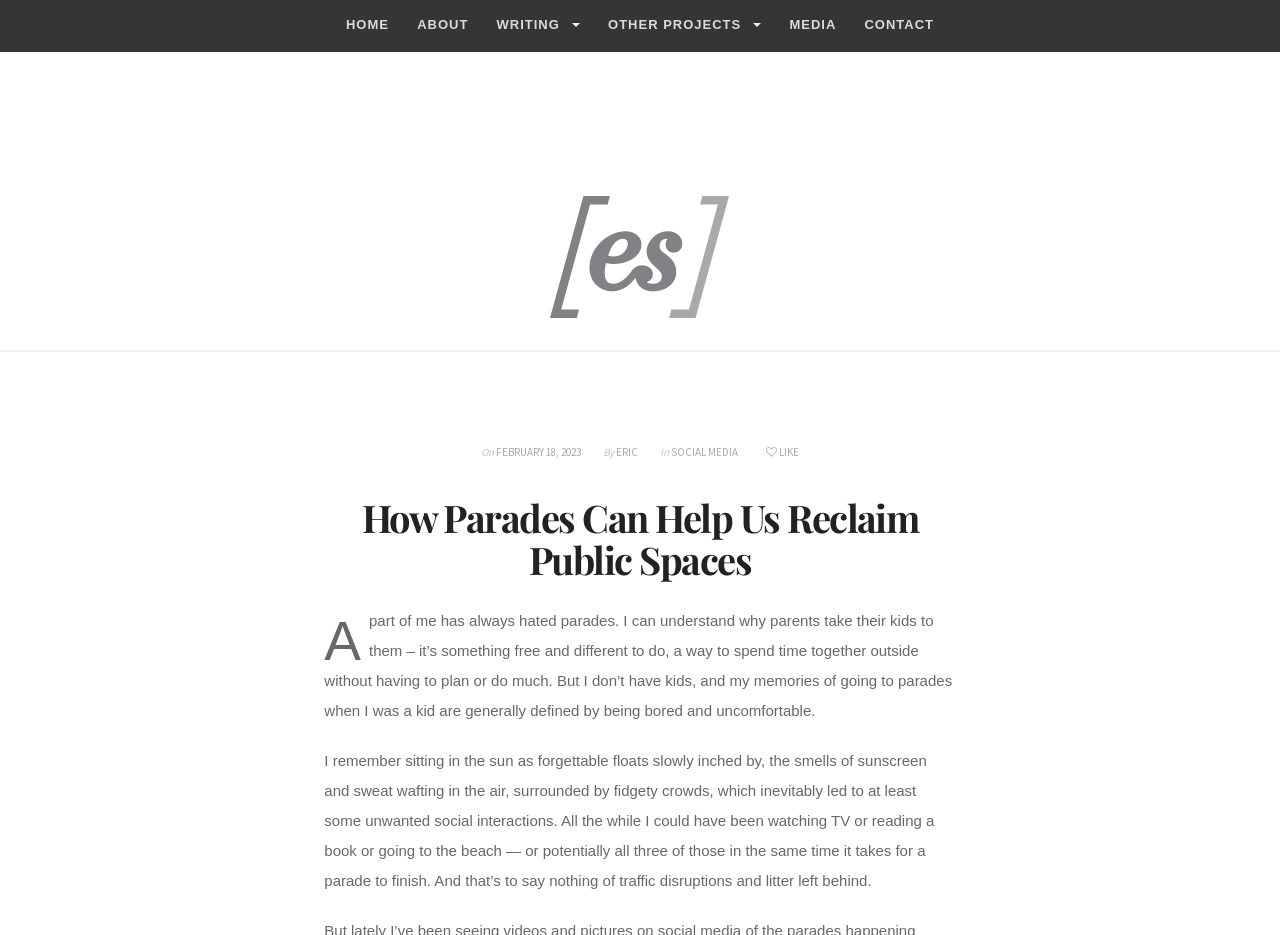Determine the bounding box coordinates of the element that should be clicked to execute the following command: "read the article about parades".

[0.282, 0.526, 0.718, 0.626]